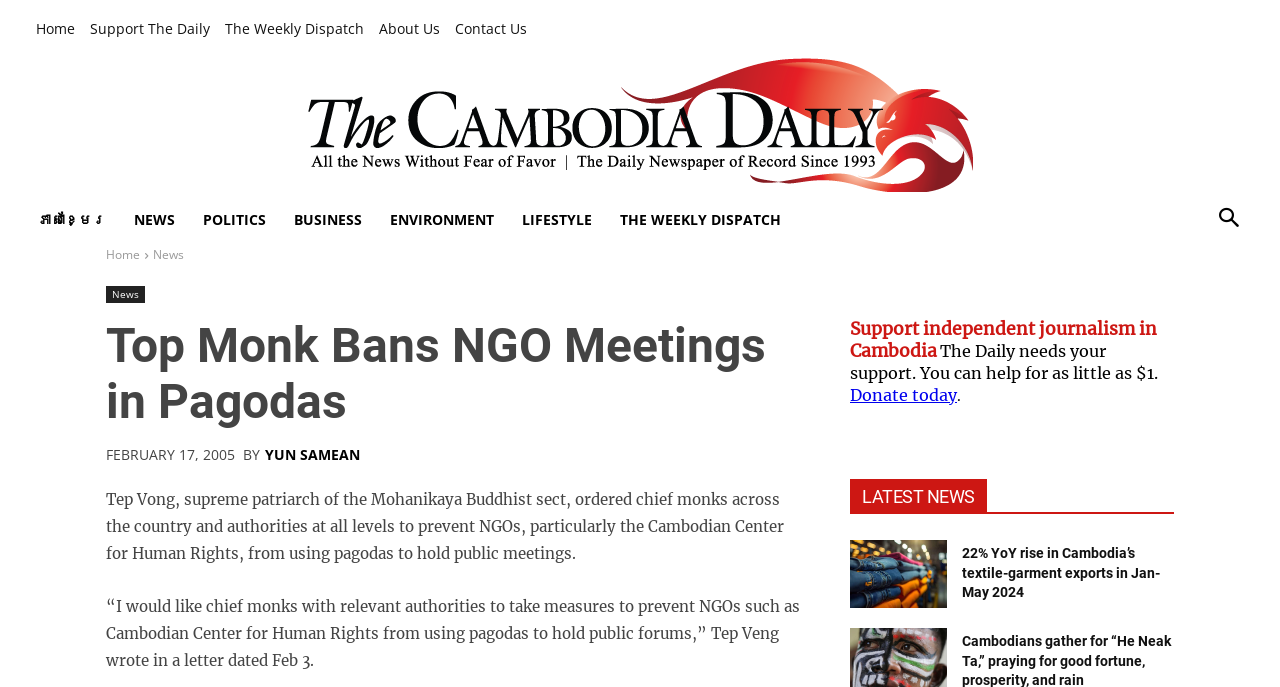Locate the bounding box coordinates of the element you need to click to accomplish the task described by this instruction: "Support independent journalism in Cambodia".

[0.664, 0.467, 0.905, 0.59]